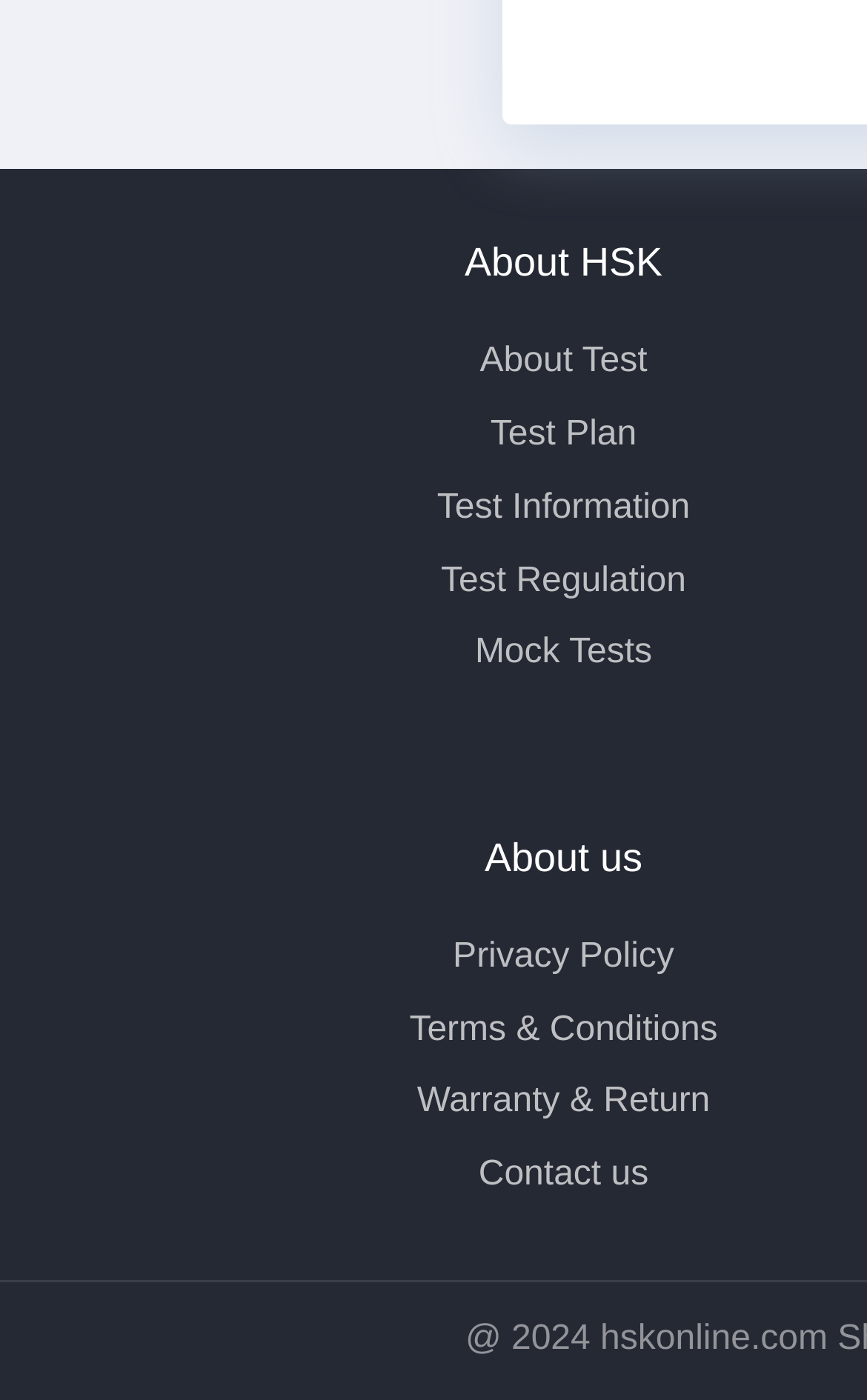Please determine the bounding box coordinates of the element to click in order to execute the following instruction: "Contact us". The coordinates should be four float numbers between 0 and 1, specified as [left, top, right, bottom].

None